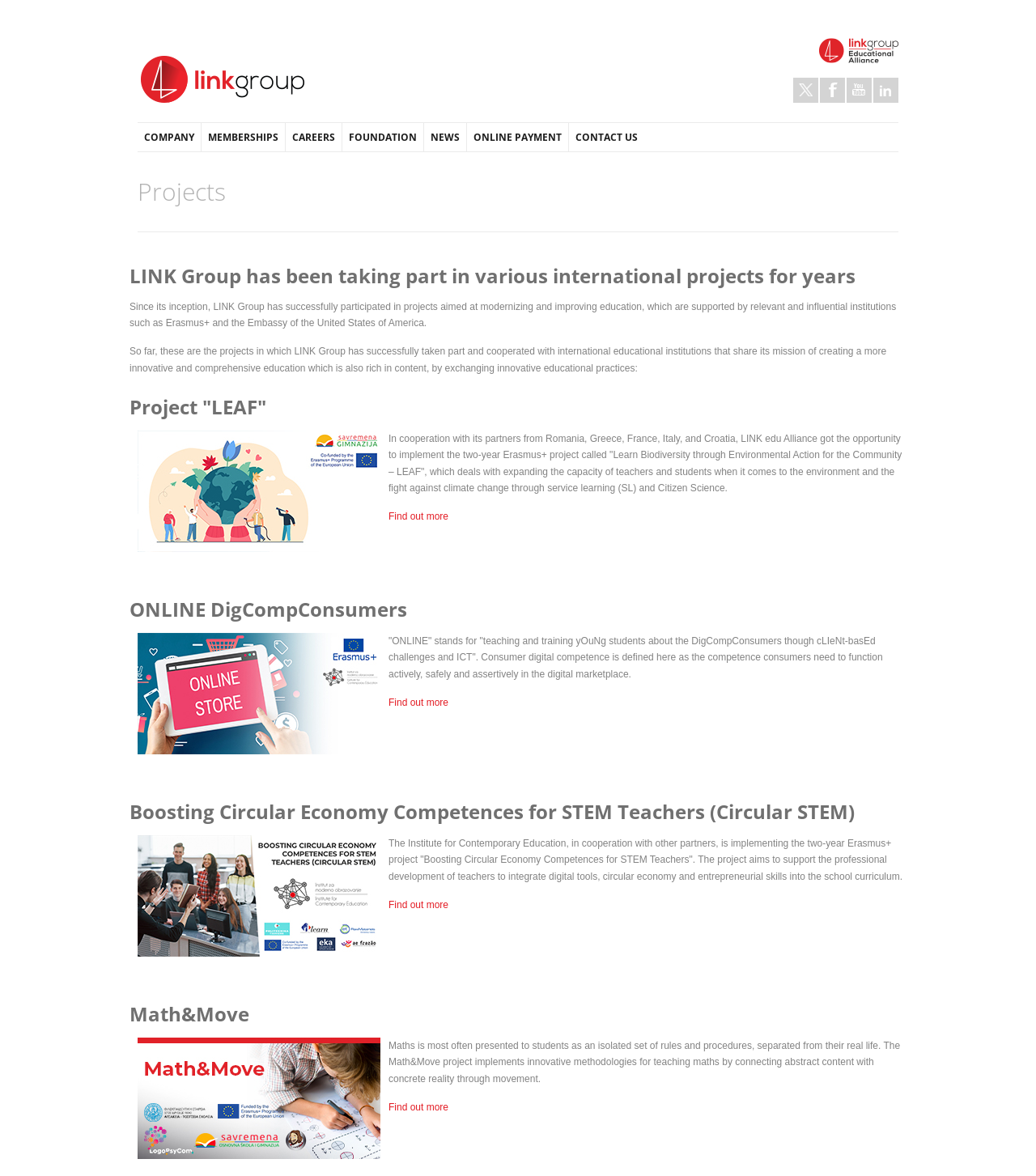Observe the image and answer the following question in detail: What is the theme of the 'Math&Move' project?

The 'Math&Move' project implements innovative methodologies for teaching maths by connecting abstract content with concrete reality through movement, as described in the project description.